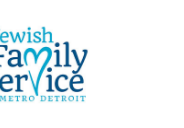Respond to the question below with a concise word or phrase:
What is the geographical focus of their services?

Metro Detroit